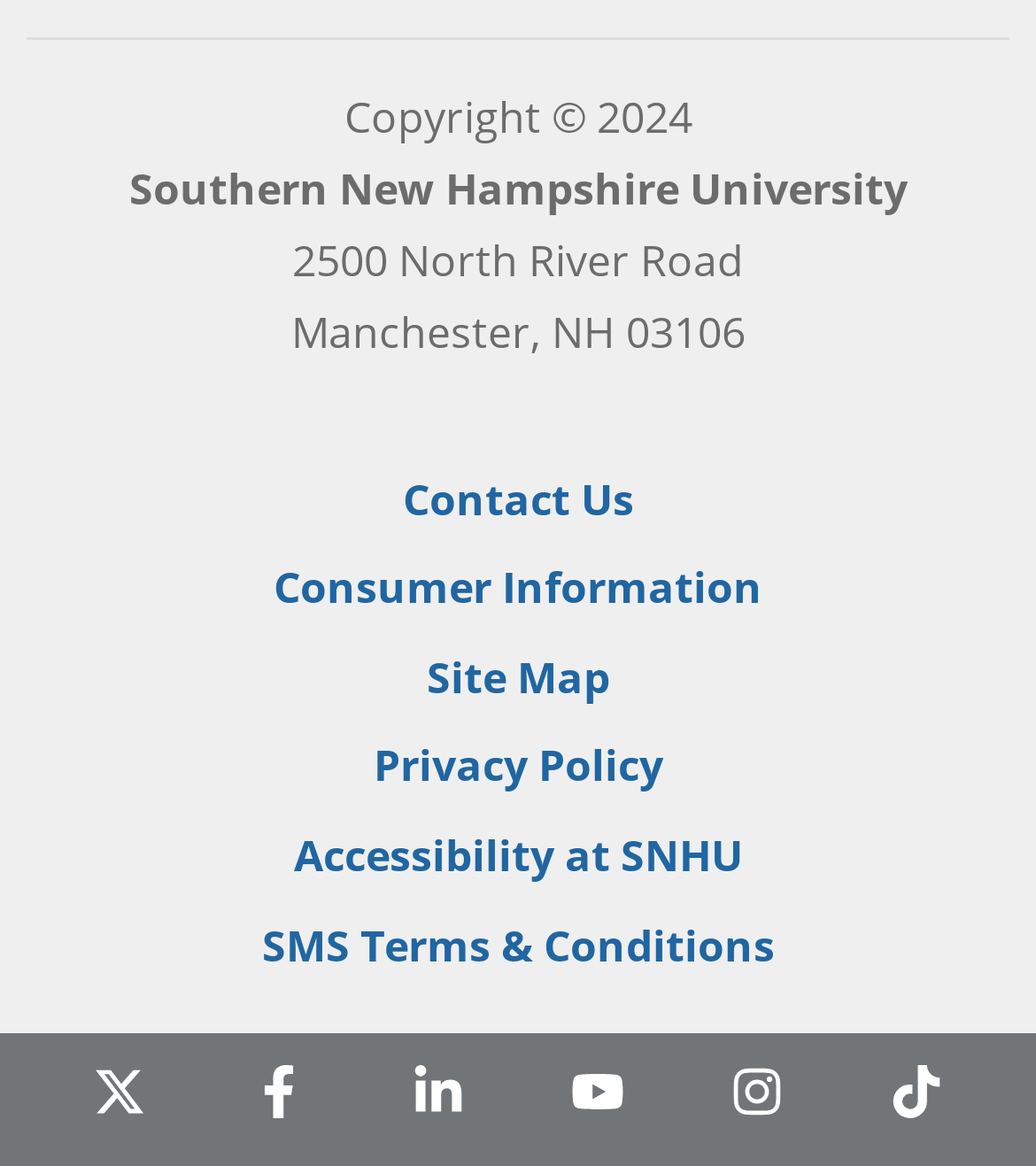Find the bounding box coordinates of the element you need to click on to perform this action: 'Go to Site Map'. The coordinates should be represented by four float values between 0 and 1, in the format [left, top, right, bottom].

[0.381, 0.544, 0.619, 0.62]